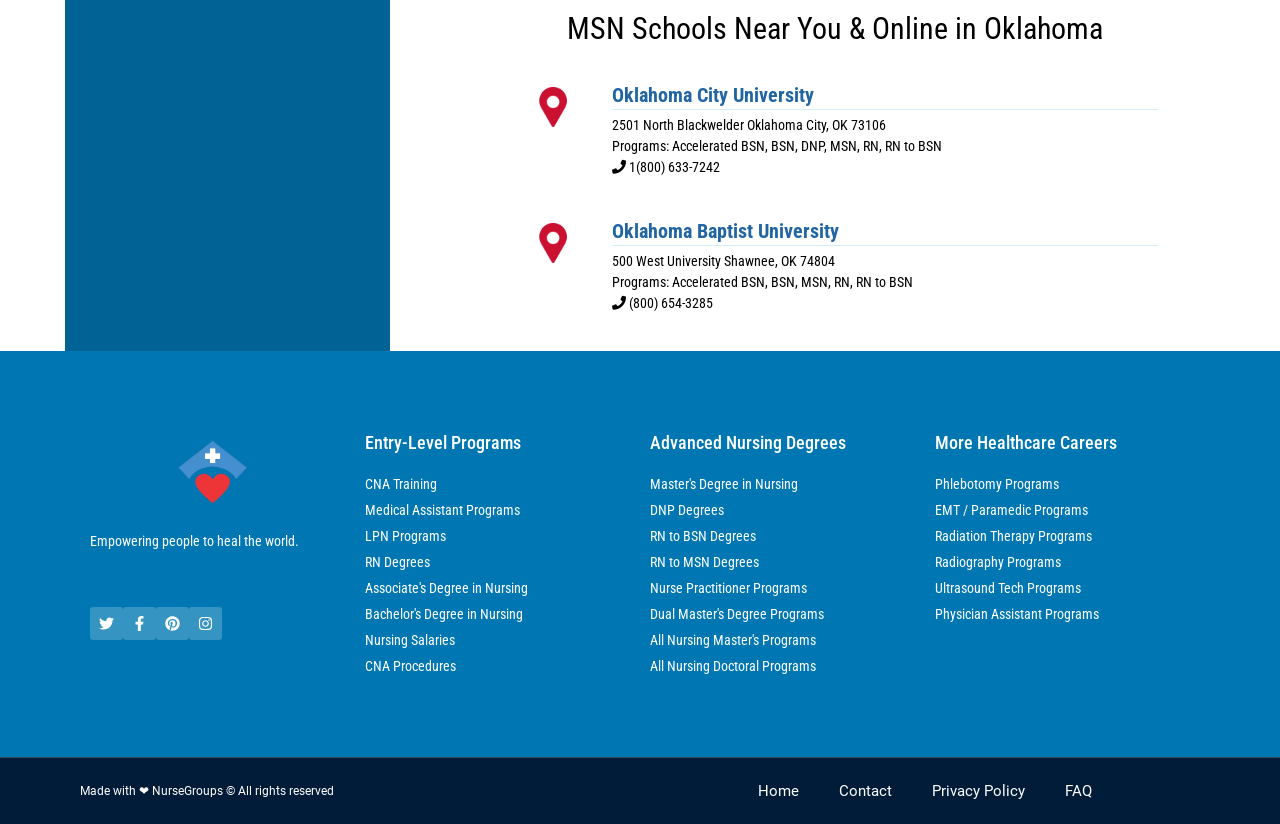Please locate the bounding box coordinates of the element's region that needs to be clicked to follow the instruction: "Click Oklahoma City University link". The bounding box coordinates should be provided as four float numbers between 0 and 1, i.e., [left, top, right, bottom].

[0.478, 0.1, 0.636, 0.129]